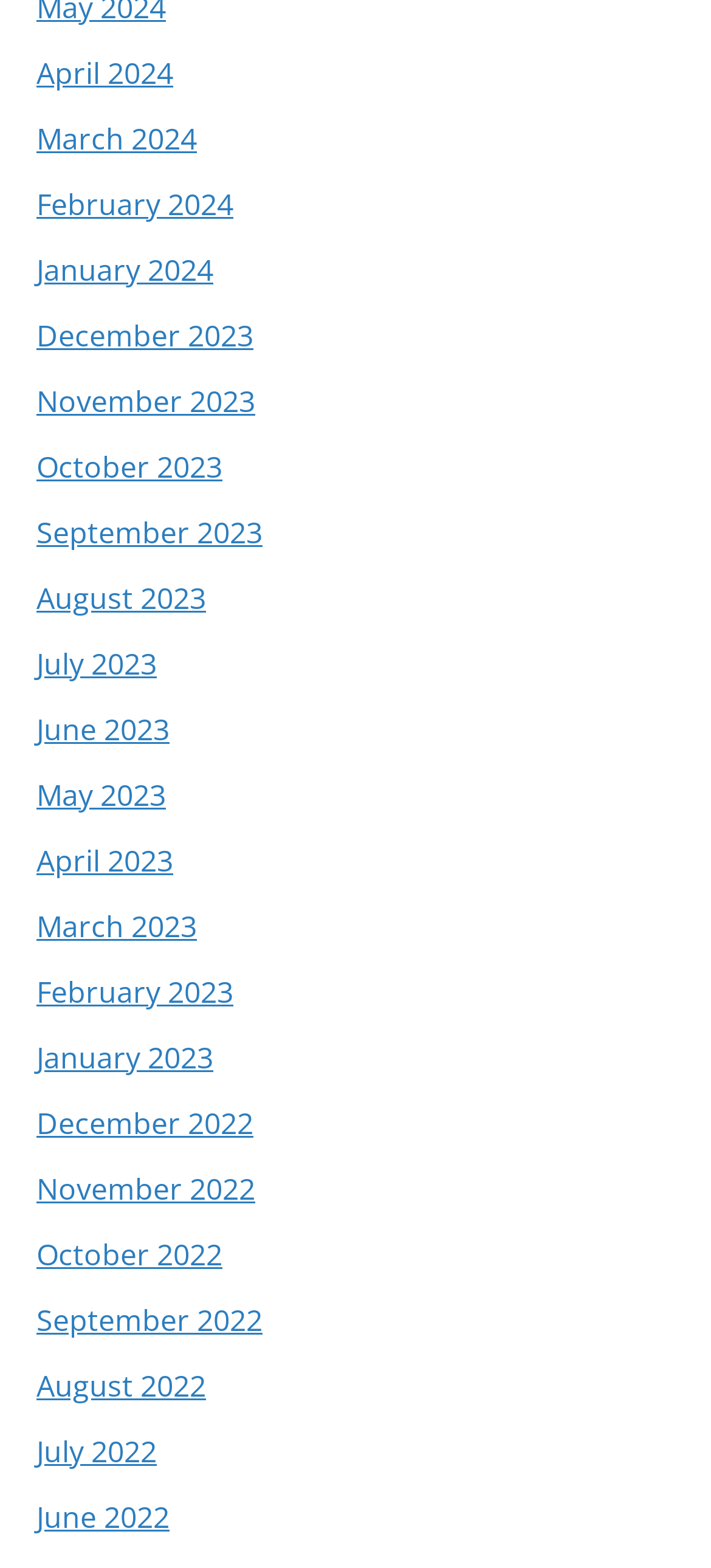Please locate the bounding box coordinates of the region I need to click to follow this instruction: "go to March 2023".

[0.051, 0.563, 0.308, 0.615]